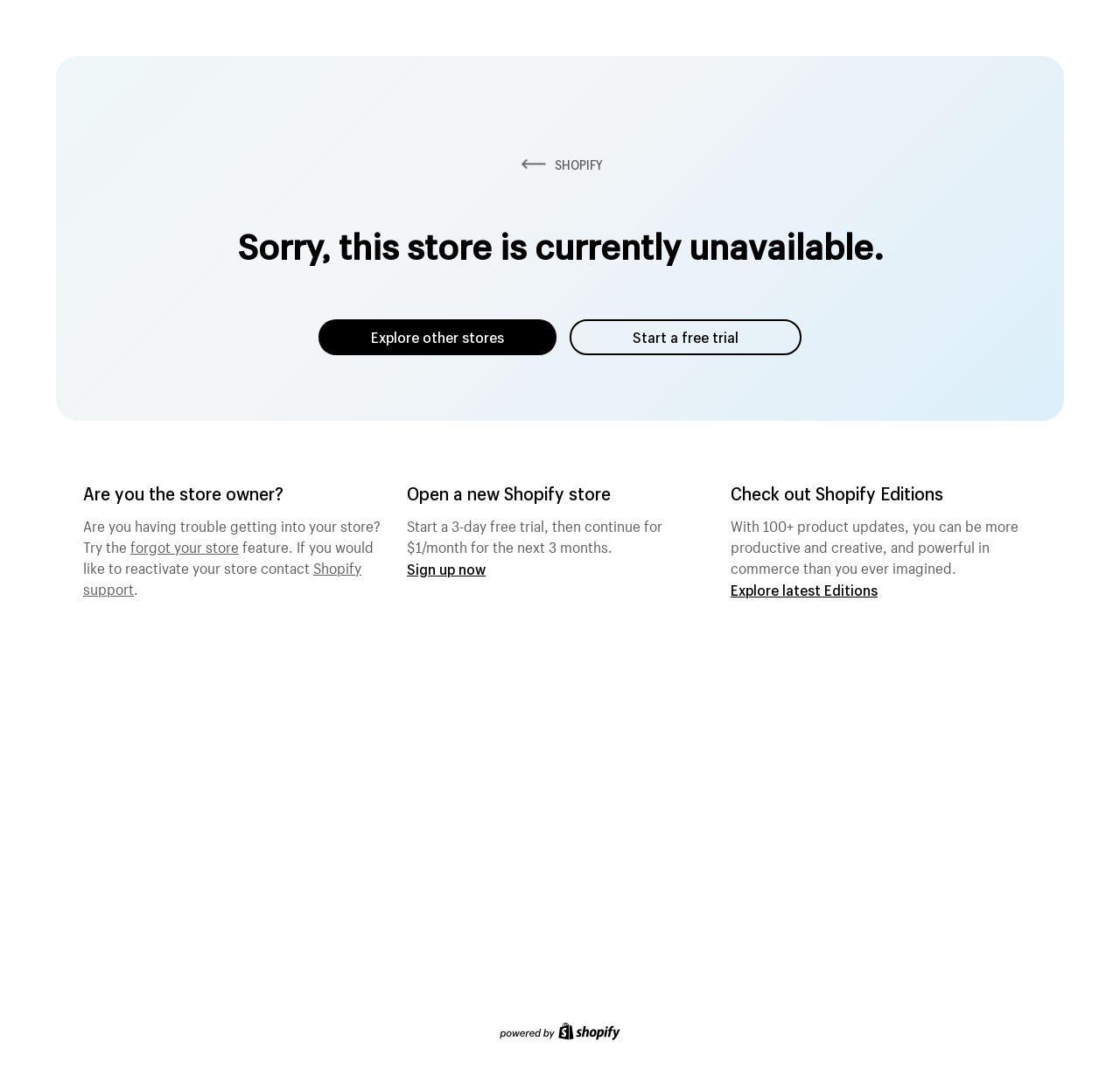Provide a comprehensive description of the webpage.

The webpage appears to be a Shopify ecommerce platform page. At the top, there is a link to "SHOPIFY" accompanied by an image, likely the company's logo. Below this, a prominent heading reads "Sorry, this store is currently unavailable." 

To the left of the heading, there are two links: "Explore other stores" and "Start a free trial". The "Start a free trial" link is positioned slightly to the right of the "Explore other stores" link. 

Further down, there is a section with a series of static text elements and links. The text "Are you the store owner?" is followed by a message asking if the user is having trouble getting into their store, with a link to "forgot your store" and another link to "Shopify support". 

Next to this section, there is another section with the text "Open a new Shopify store" and a description of a 3-day free trial offer, accompanied by a "Sign up now" link. 

On the right side of the page, there is a section promoting "Shopify Editions", with a description of the product updates and a link to "Explore latest Editions". 

At the very bottom of the page, there is a content information section with an image, likely a footer element.